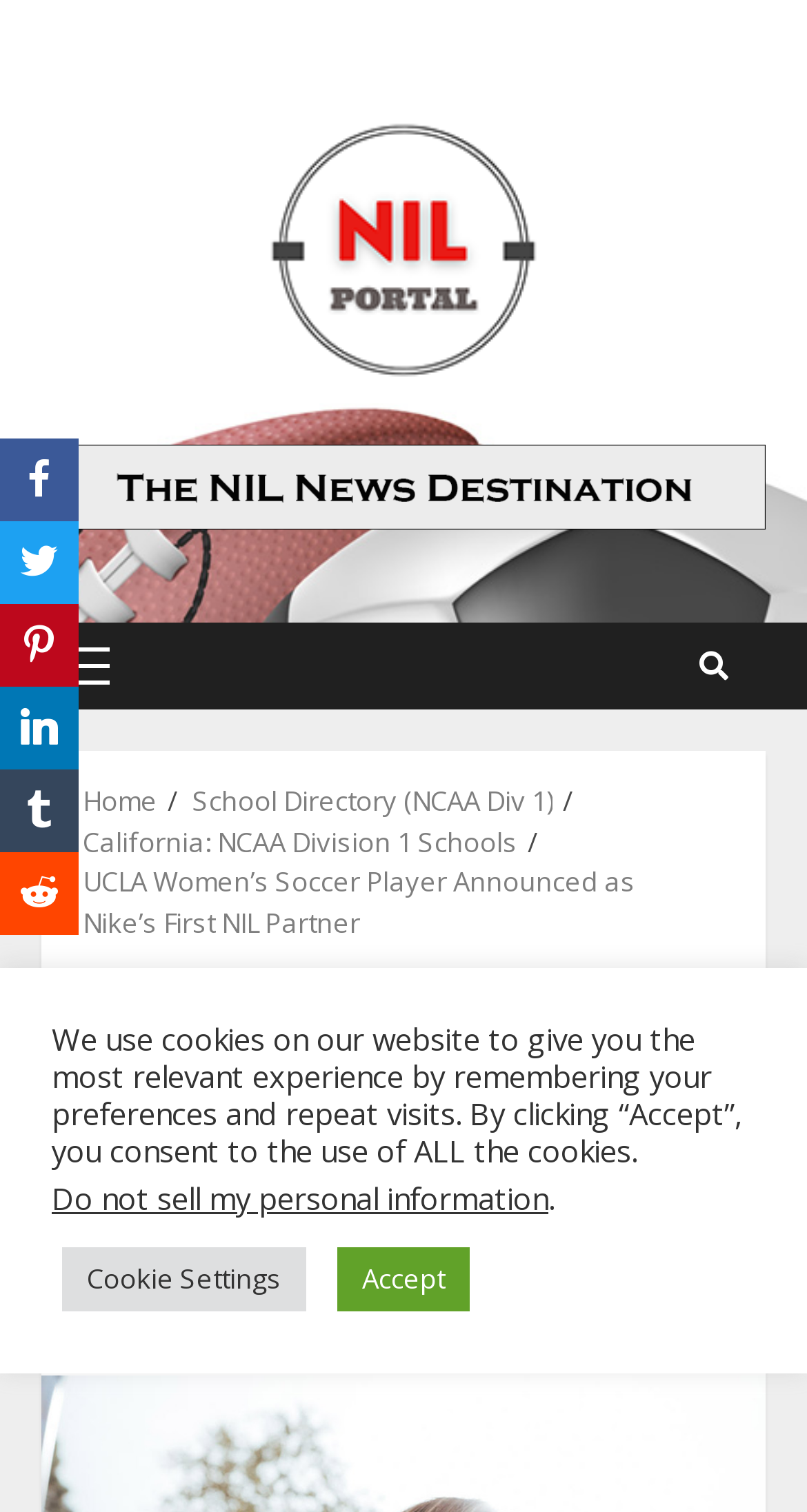What is the name of the UCLA soccer player?
Give a detailed explanation using the information visible in the image.

The webpage is about a UCLA soccer player being announced as Nike's first NIL partner, and the title of the webpage is 'UCLA Women’s Soccer Player Announced as Nike’s First NIL Partner'. Therefore, the name of the UCLA soccer player is Reilyn Turner.